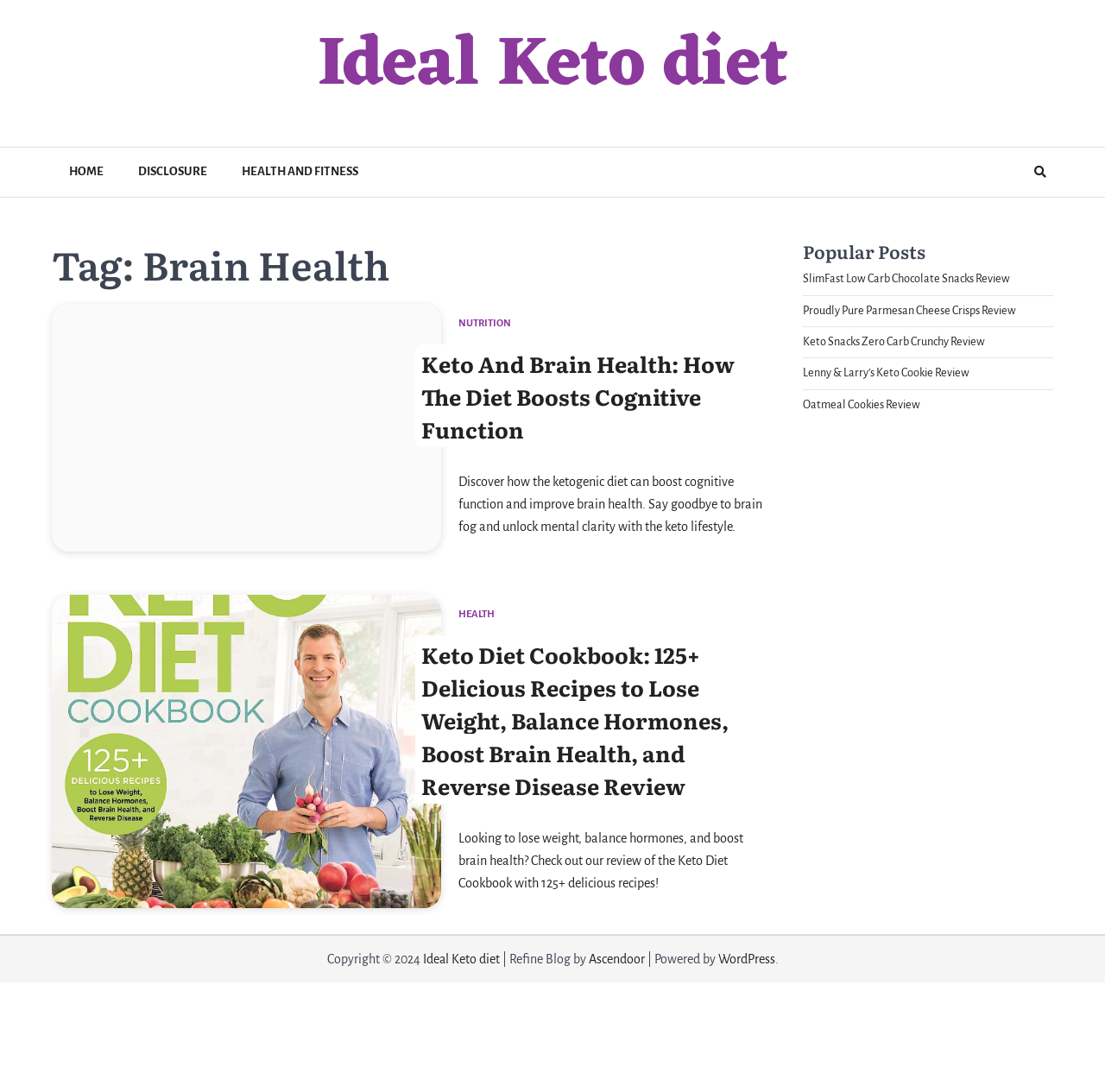What is the purpose of the 'Ideal Keto diet' link?
Look at the screenshot and provide an in-depth answer.

The 'Ideal Keto diet' link is likely a navigation link that takes the user to a page dedicated to the Ideal Keto diet. Its presence in the top navigation bar and the footer section suggests that it is an important part of the website's structure and content.